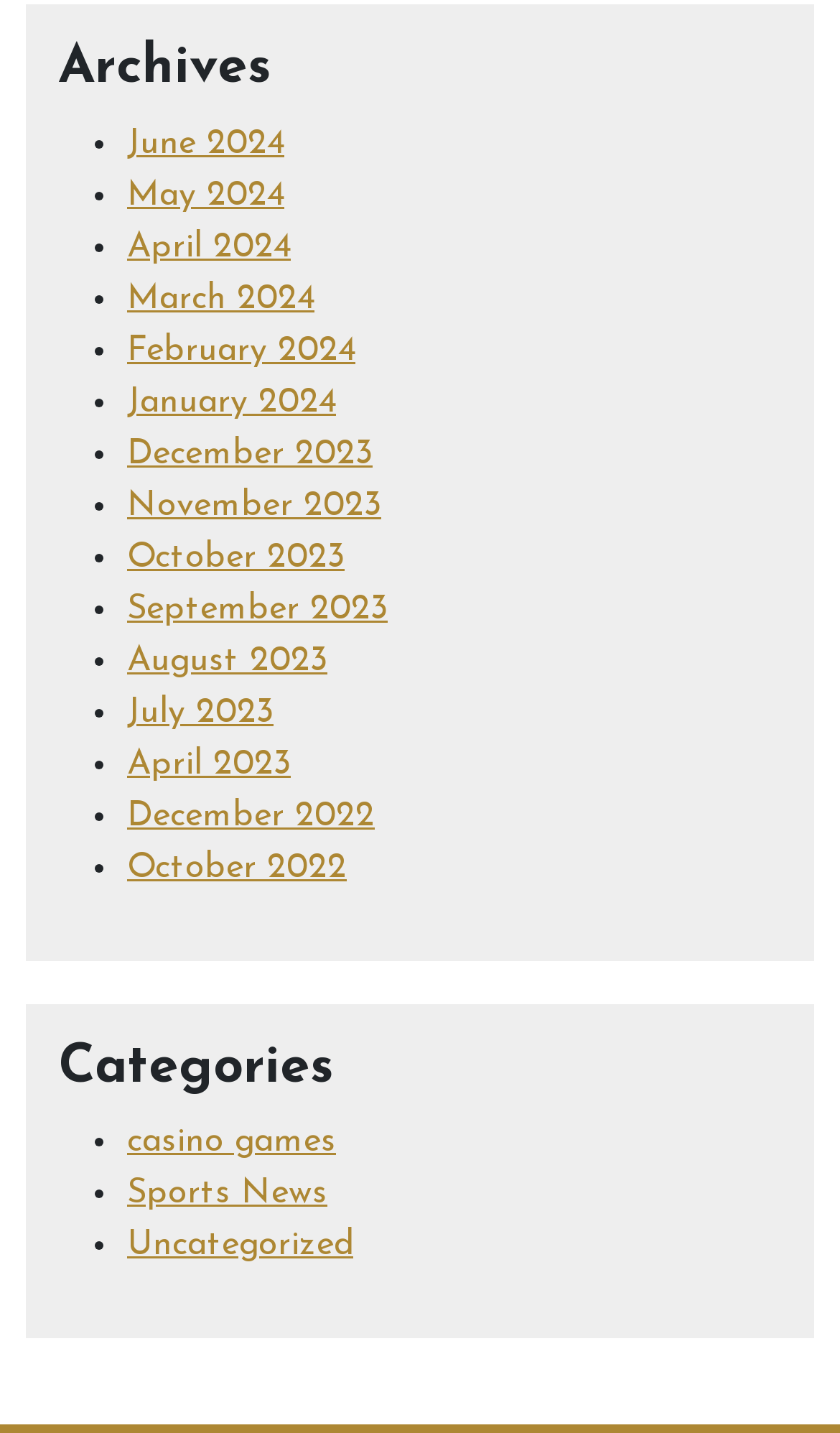Respond with a single word or phrase for the following question: 
What is the second category listed on the webpage?

Sports News